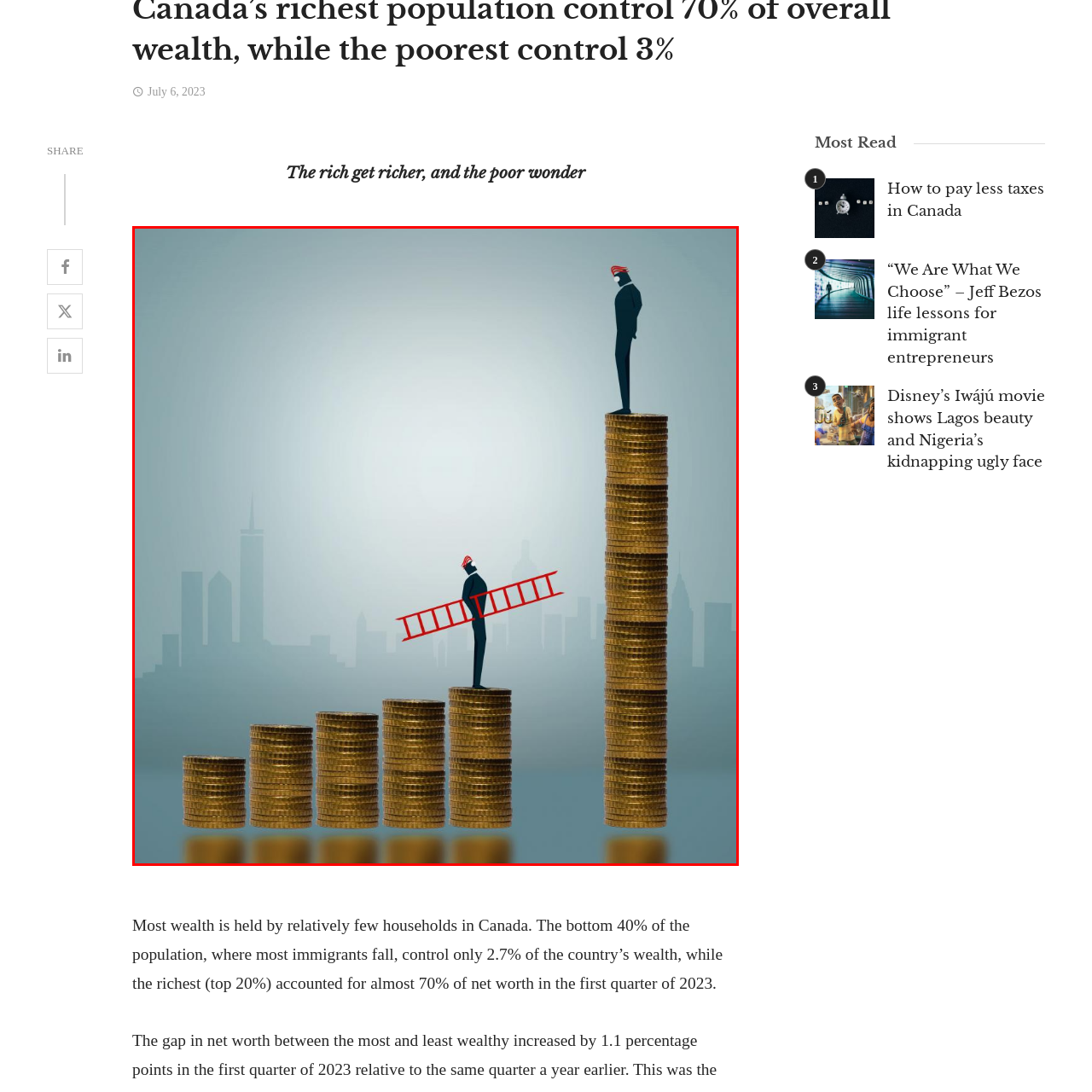What percentage of the population holds a vast majority of the wealth?
Concentrate on the image bordered by the red bounding box and offer a comprehensive response based on the image details.

According to the image, the richest 20% of the population in Canada hold a vast majority of the wealth, while those at the bottom continue to face challenges.